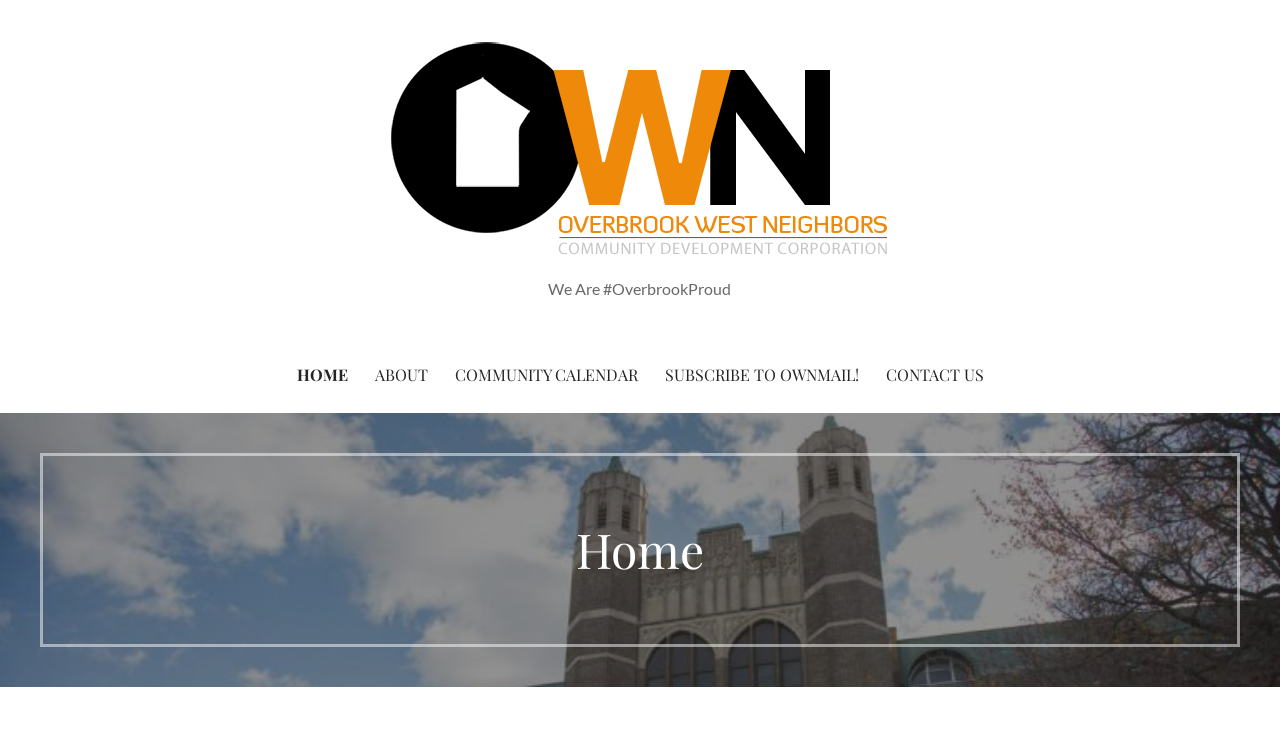Kindly respond to the following question with a single word or a brief phrase: 
What is the first link on the top navigation bar?

HOME